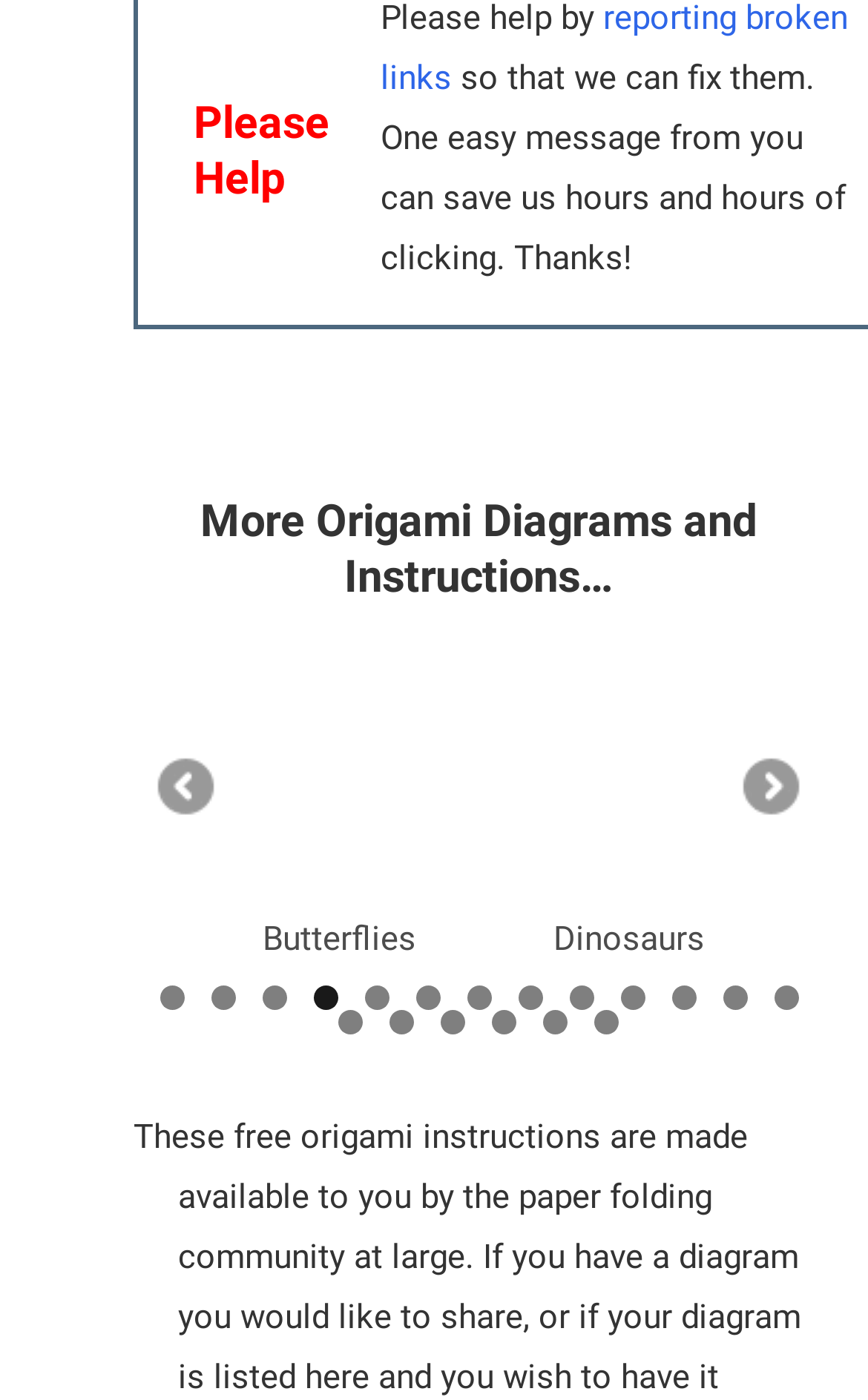Identify the bounding box coordinates for the region of the element that should be clicked to carry out the instruction: "Go to previous slide". The bounding box coordinates should be four float numbers between 0 and 1, i.e., [left, top, right, bottom].

[0.179, 0.54, 0.256, 0.588]